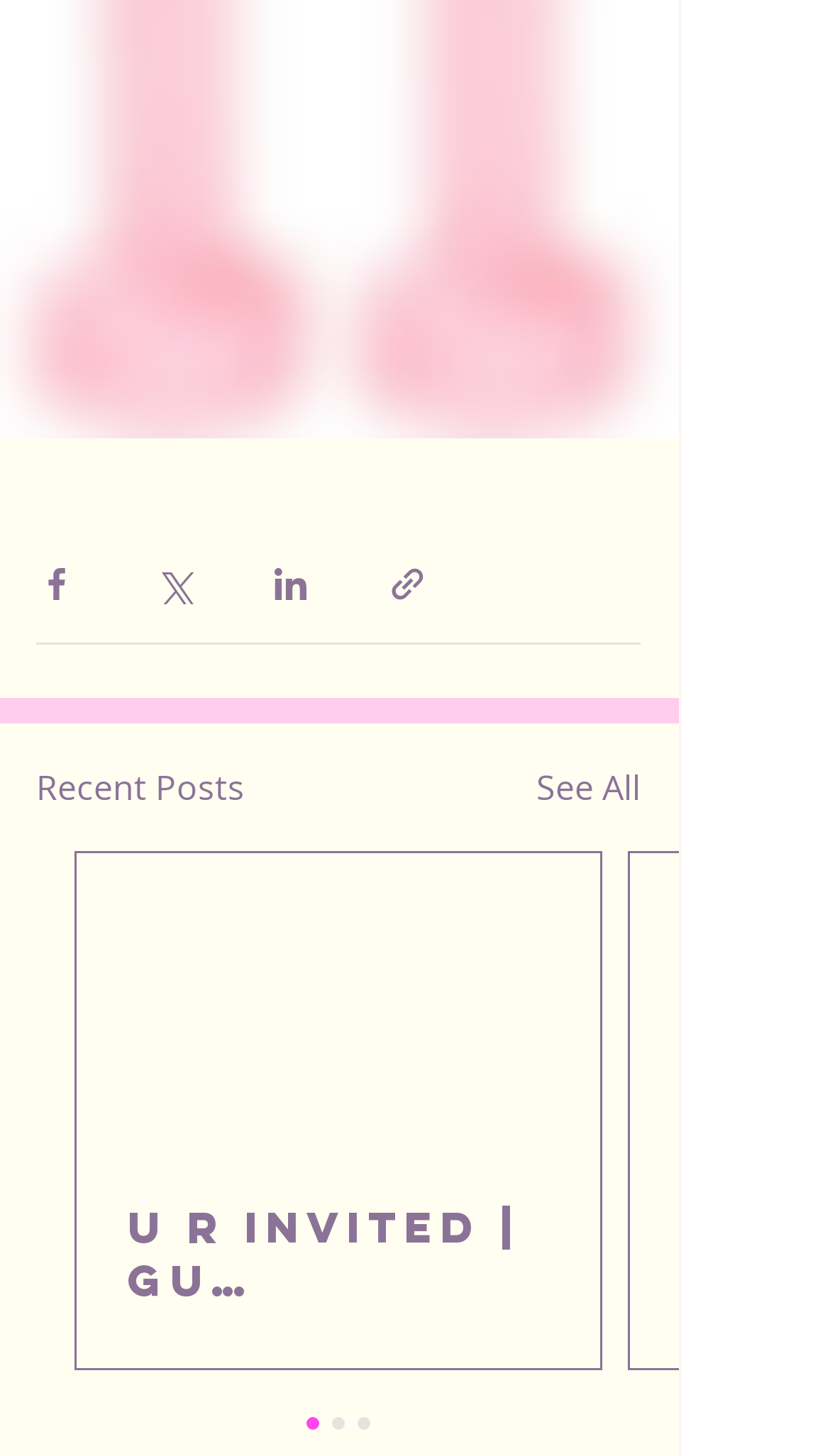Identify the bounding box coordinates for the UI element described as: "April 7, 2020". The coordinates should be provided as four floats between 0 and 1: [left, top, right, bottom].

None